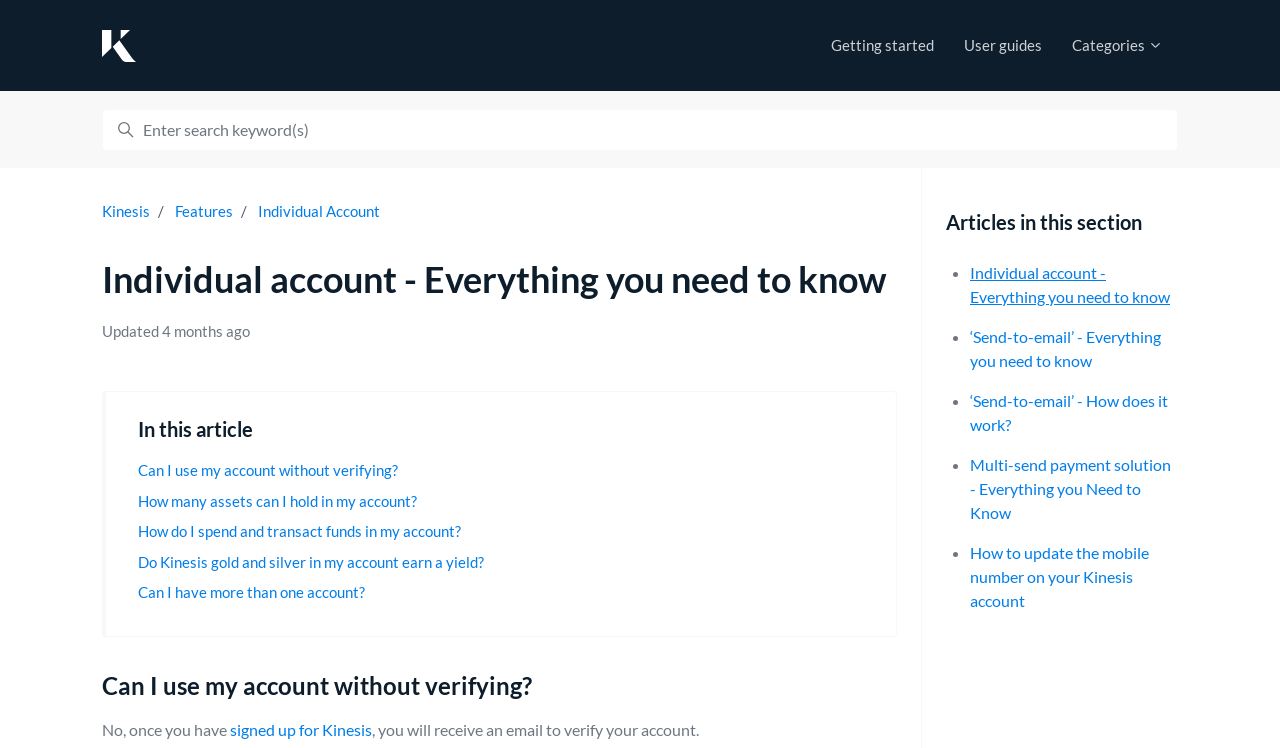How many articles are listed under 'Articles in this section'?
Kindly answer the question with as much detail as you can.

Under the 'Articles in this section' section, there are four articles listed, namely 'Individual account - Everything you need to know', '‘Send-to-email’ - Everything you need to know', '‘Send-to-email’ - How does it work?', and 'Multi-send payment solution - Everything you Need to Know'.